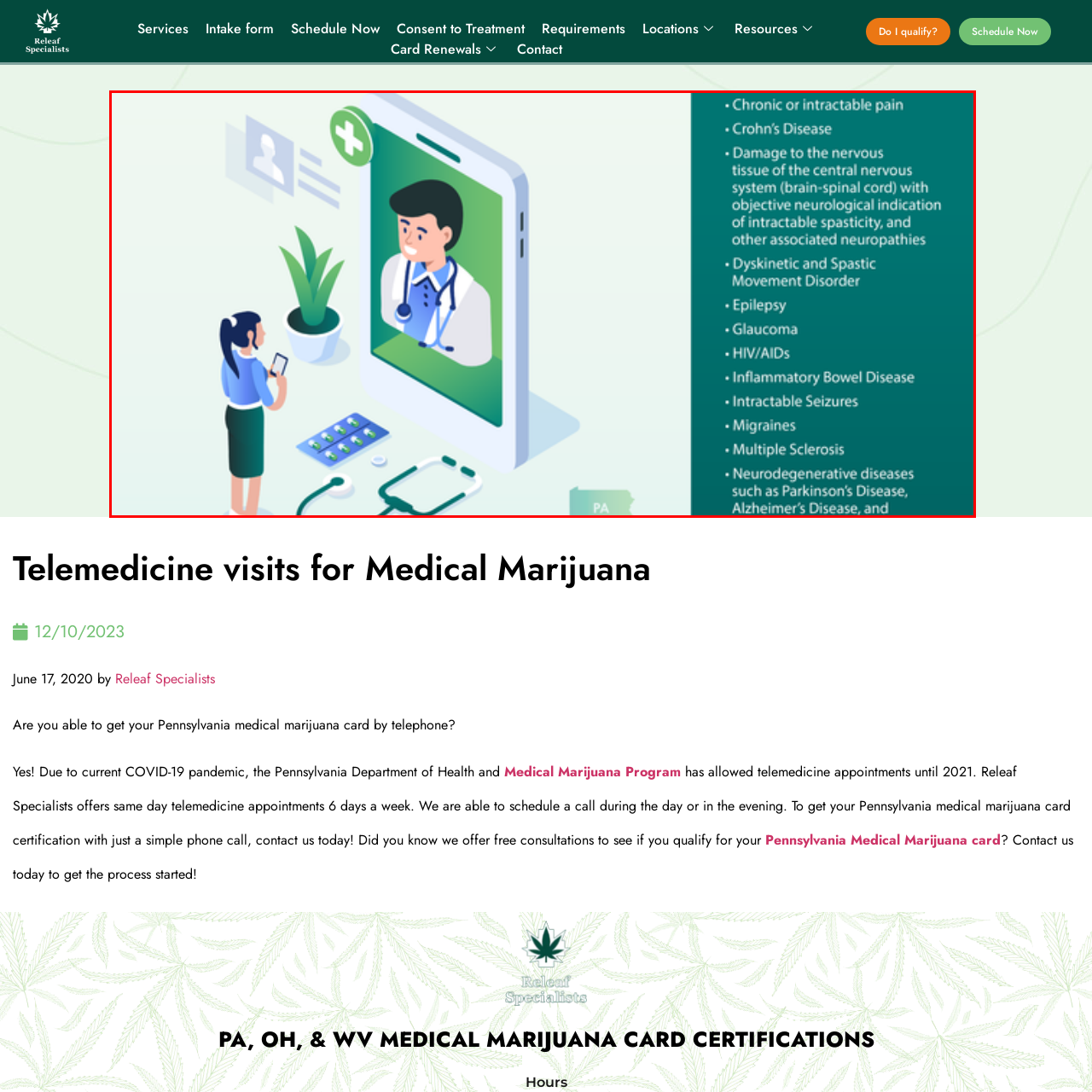Please analyze the portion of the image highlighted by the red bounding box and respond to the following question with a detailed explanation based on what you see: What is the significance of the green backdrop?

The vibrant green backdrop behind the healthcare provider is a deliberate design choice, symbolizing health and wellness, which is fitting for a medical marijuana evaluation consultation.